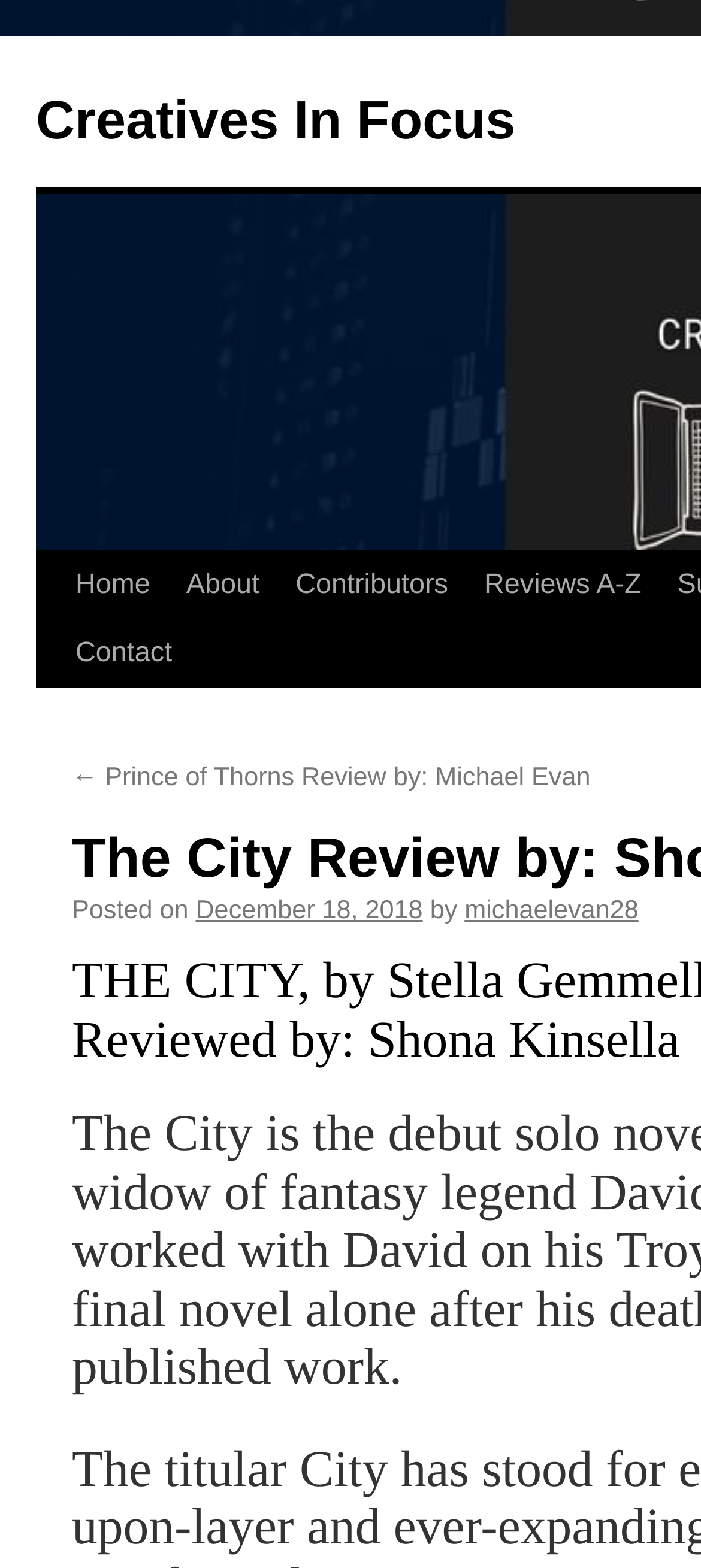What is the title of the current review? From the image, respond with a single word or brief phrase.

The City